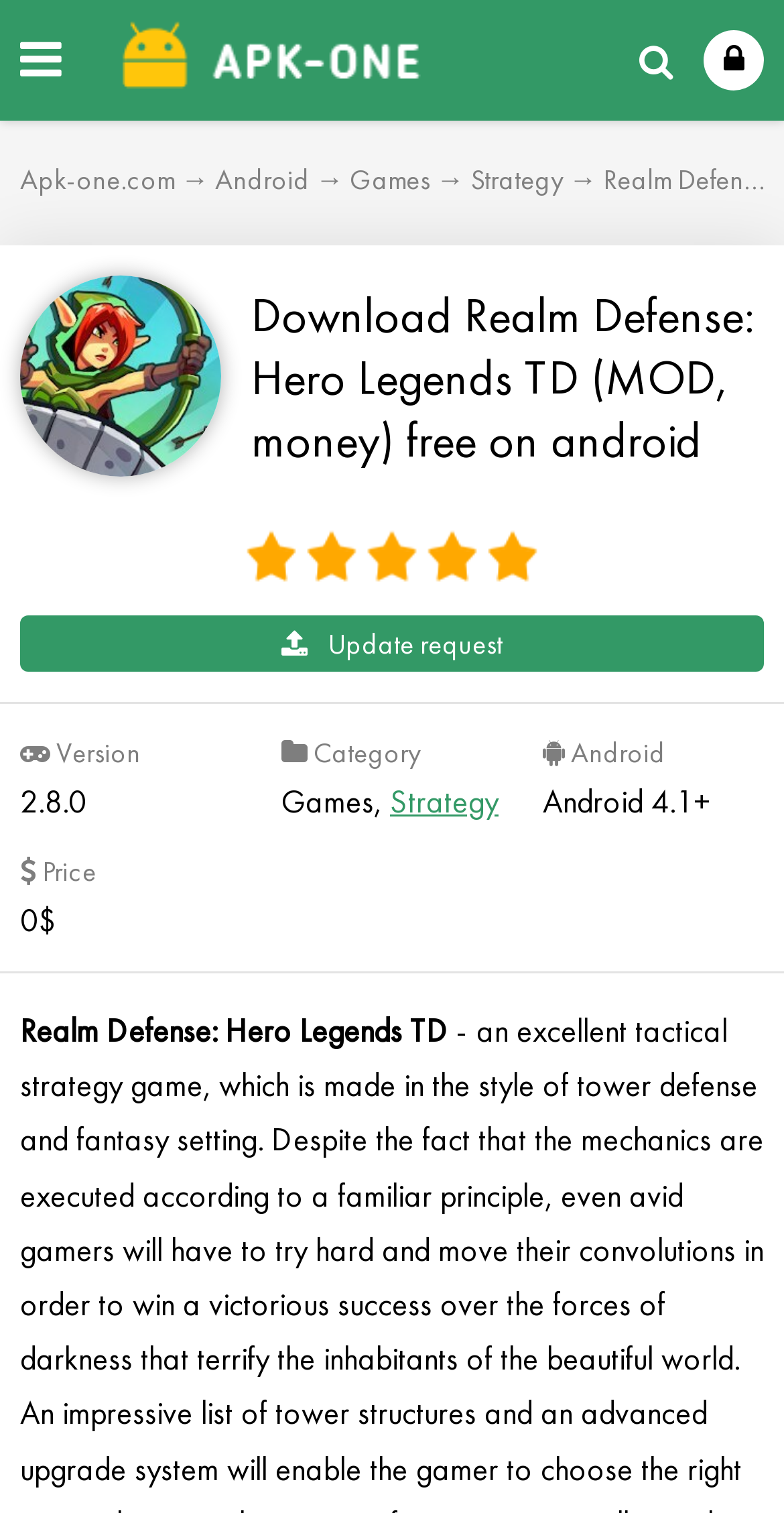Determine the bounding box coordinates of the section to be clicked to follow the instruction: "View the game details". The coordinates should be given as four float numbers between 0 and 1, formatted as [left, top, right, bottom].

[0.321, 0.187, 0.974, 0.31]